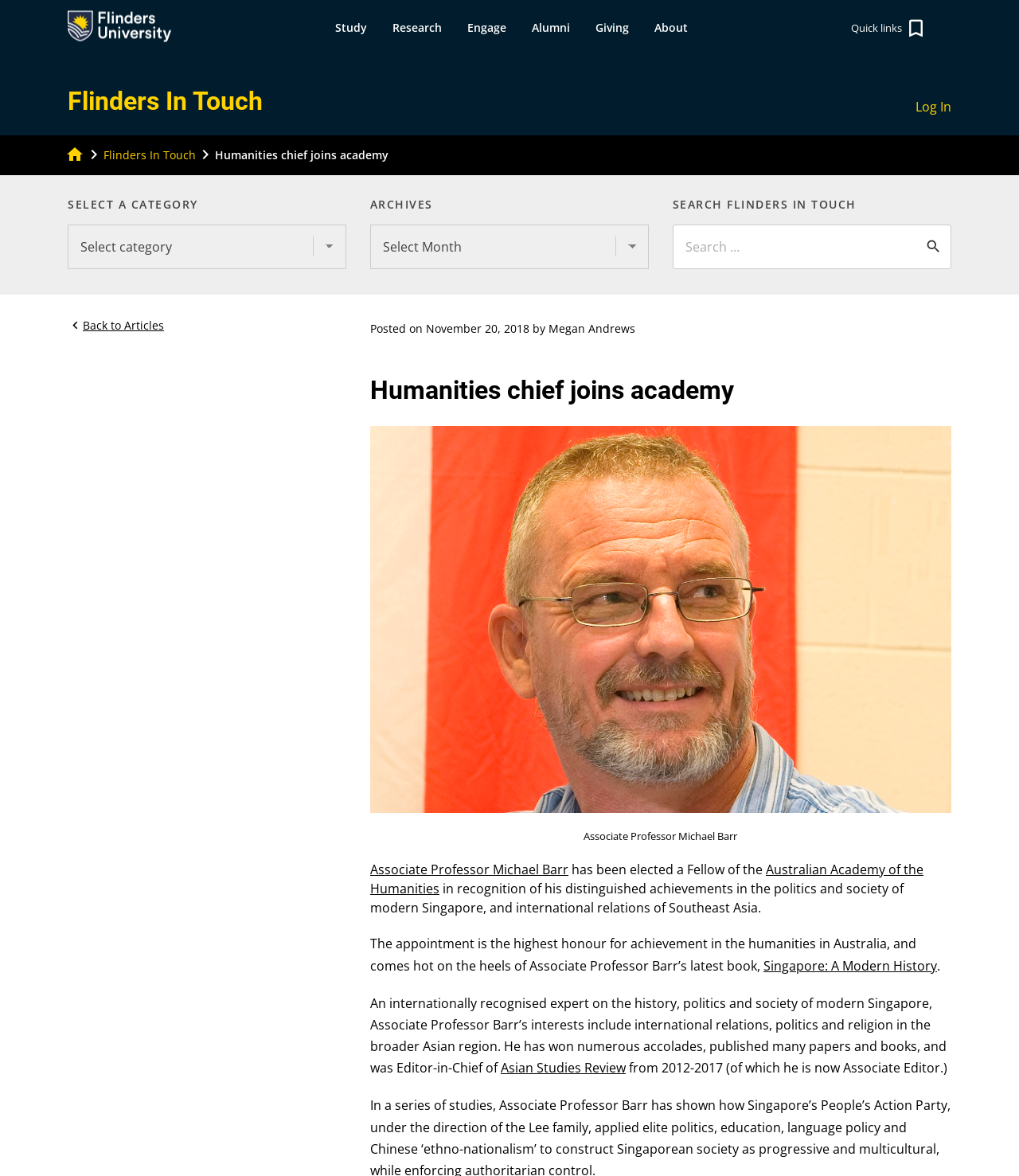Given the description of a UI element: "November 20, 2018November 20, 2018", identify the bounding box coordinates of the matching element in the webpage screenshot.

[0.418, 0.273, 0.52, 0.286]